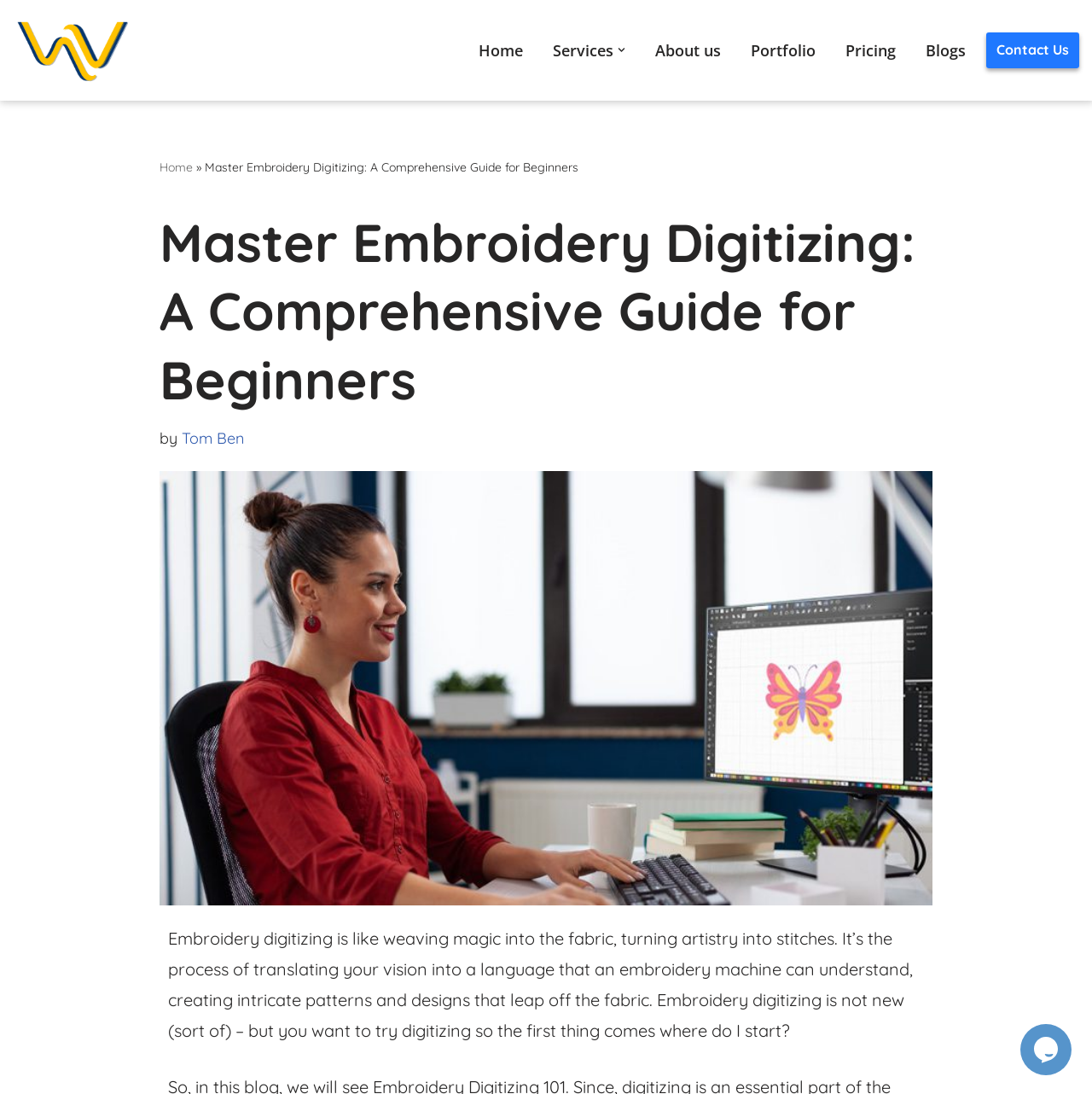What is the position of the 'Contact Us' link?
Examine the screenshot and reply with a single word or phrase.

Top right